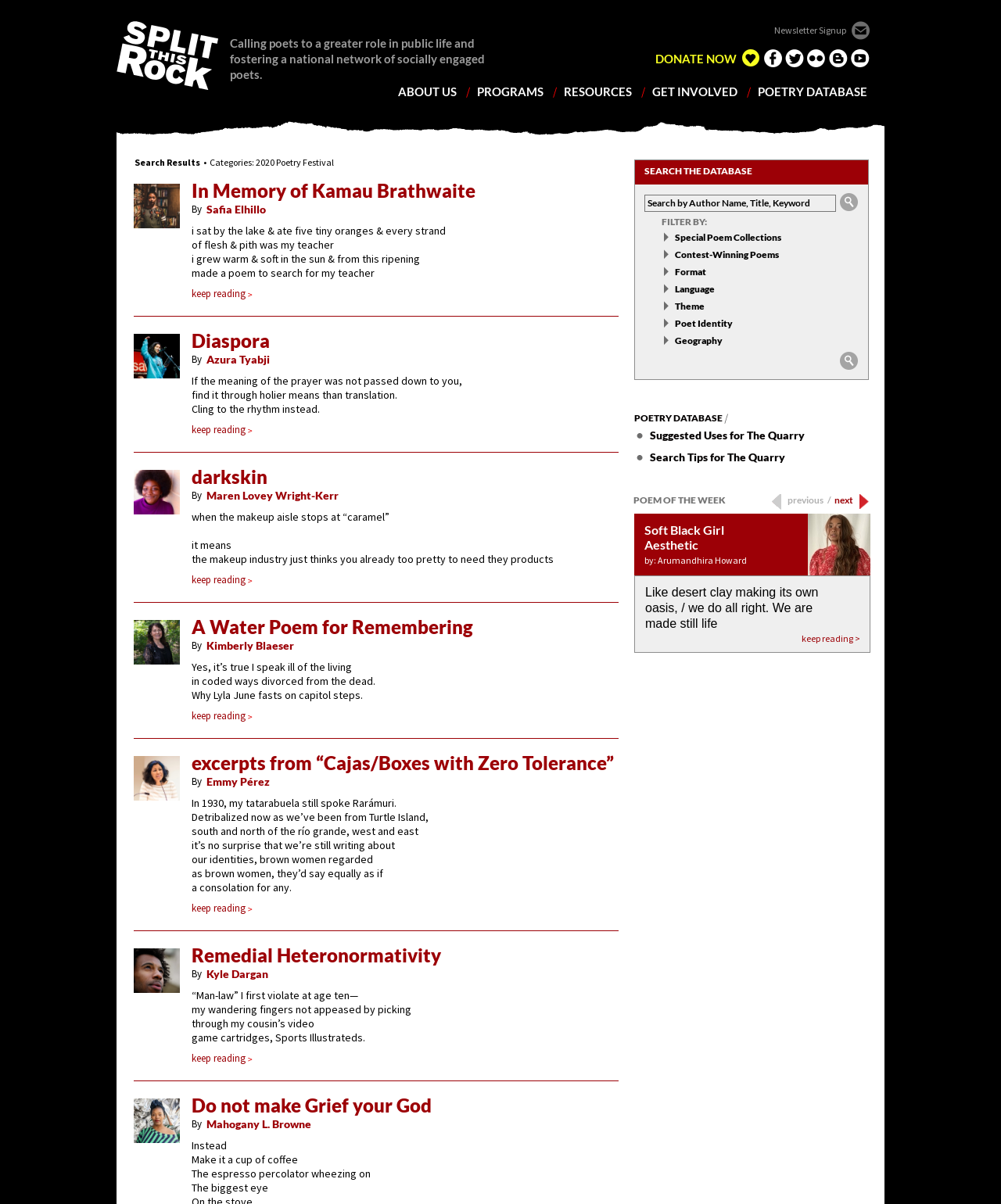Please identify the coordinates of the bounding box for the clickable region that will accomplish this instruction: "Click on ABOUT US".

[0.397, 0.071, 0.456, 0.082]